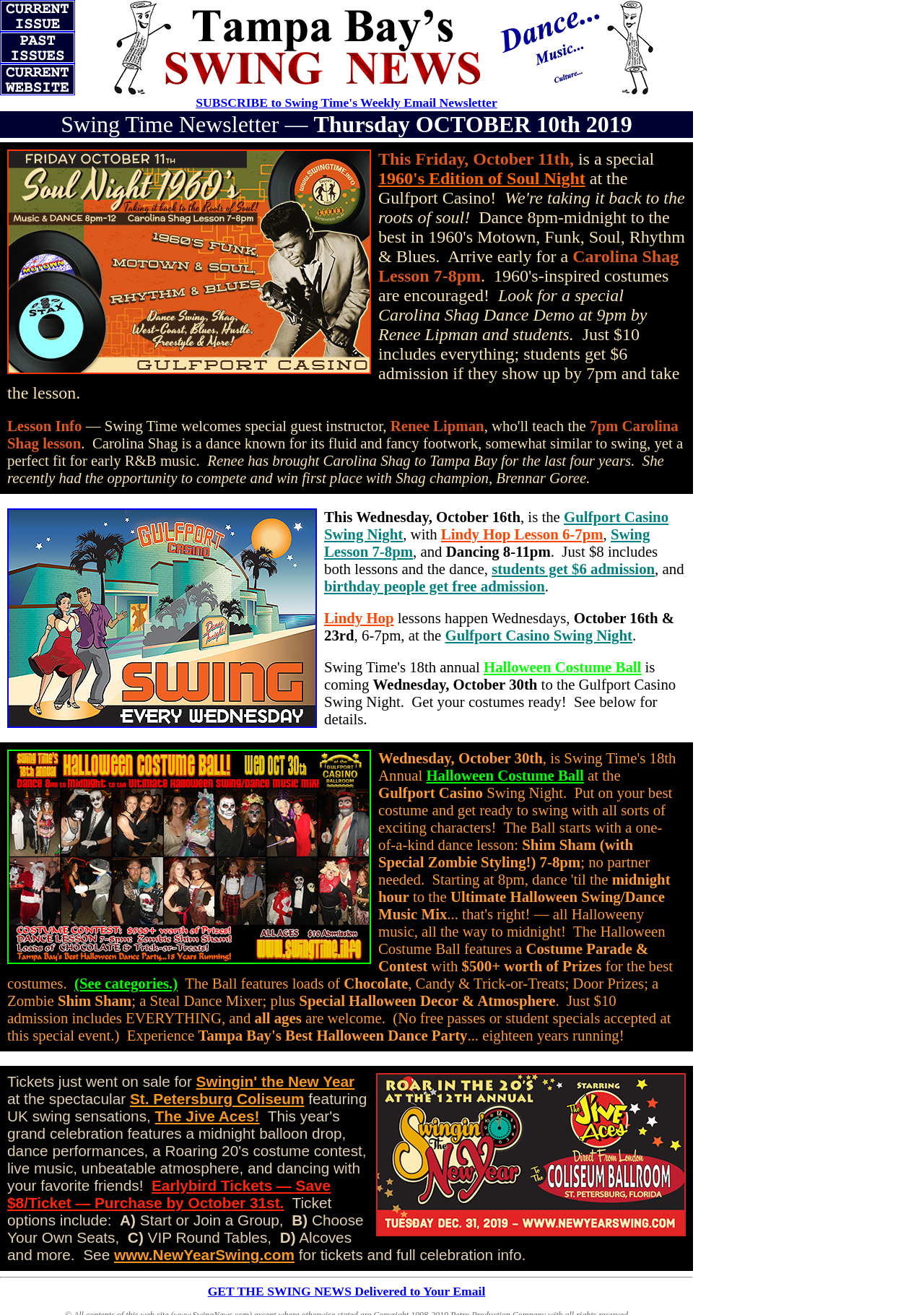Find the bounding box coordinates for the area you need to click to carry out the instruction: "View details of FPS-3121 Wired Multi-Port Print Server". The coordinates should be four float numbers between 0 and 1, indicated as [left, top, right, bottom].

None